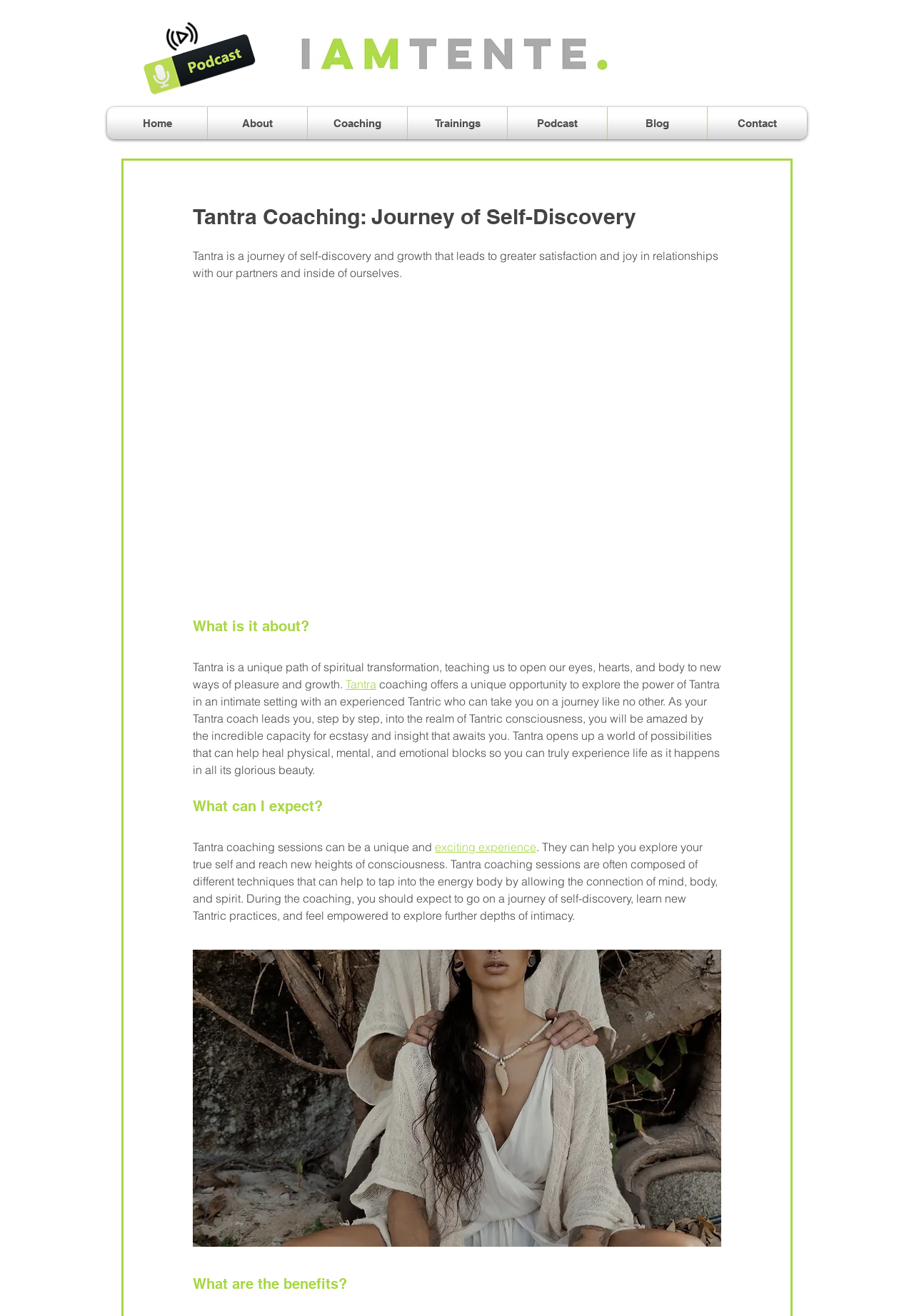Extract the bounding box coordinates of the UI element described by: "Contact". The coordinates should include four float numbers ranging from 0 to 1, e.g., [left, top, right, bottom].

[0.778, 0.081, 0.879, 0.106]